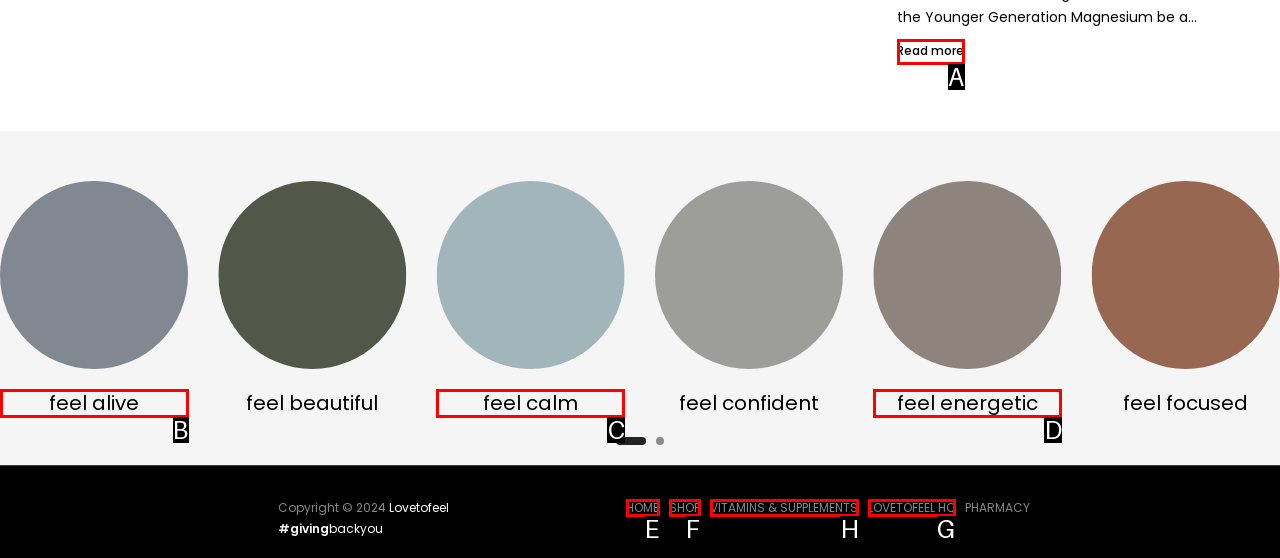Determine which HTML element I should select to execute the task: View VITAMINS & SUPPLEMENTS
Reply with the corresponding option's letter from the given choices directly.

H